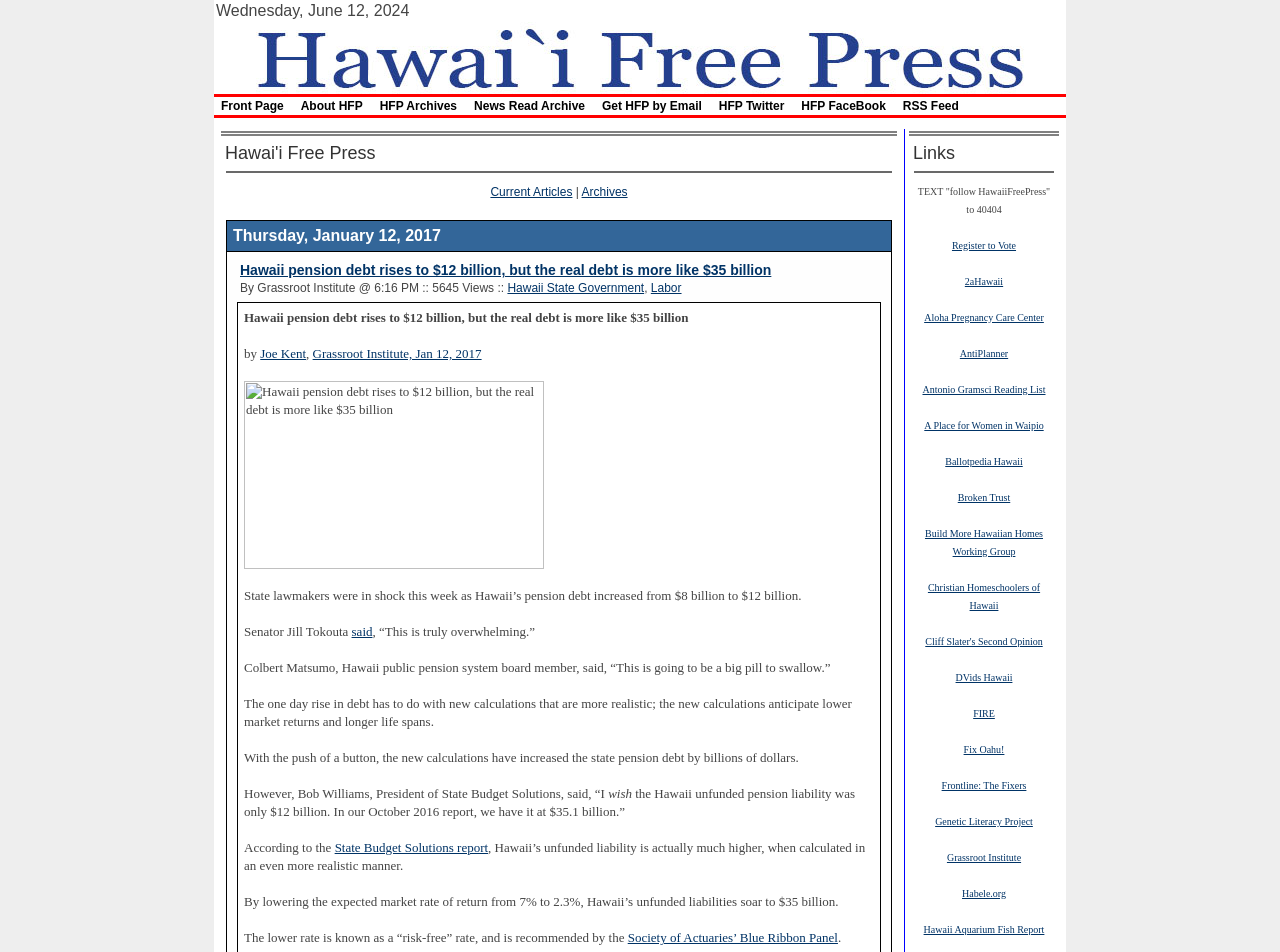Describe all the key features and sections of the webpage thoroughly.

The webpage is divided into several sections. At the top, there is a header section with a date "Wednesday, June 12, 2024" and a logo of "Hawaii Free Press" with a link to the website. Below the header, there is a navigation menu with links to various sections of the website, including "Front Page", "About HFP", "HFP Archives", "News Read Archive", "Get HFP by Email", "HFP Twitter", "HFP FaceBook", and "RSS Feed".

In the main content area, there is a prominent article titled "Hawaii pension debt rises to $12 billion, but the real debt is more like $35 billion" with a link to the article. The article is accompanied by an image related to the topic. The article text is divided into several paragraphs, with quotes from individuals such as Senator Jill Tokuda and Colbert Matsumo, a Hawaii public pension system board member. The article also includes links to related topics, such as "Hawaii State Government" and "Labor".

To the right of the main content area, there is a sidebar with a section titled "Links" that contains a list of links to various external websites, including "Register to Vote", "2aHawaii", "Aloha Pregnancy Care Center", and many others.

At the bottom of the webpage, there is a footer section with a separator line and a copyright notice.